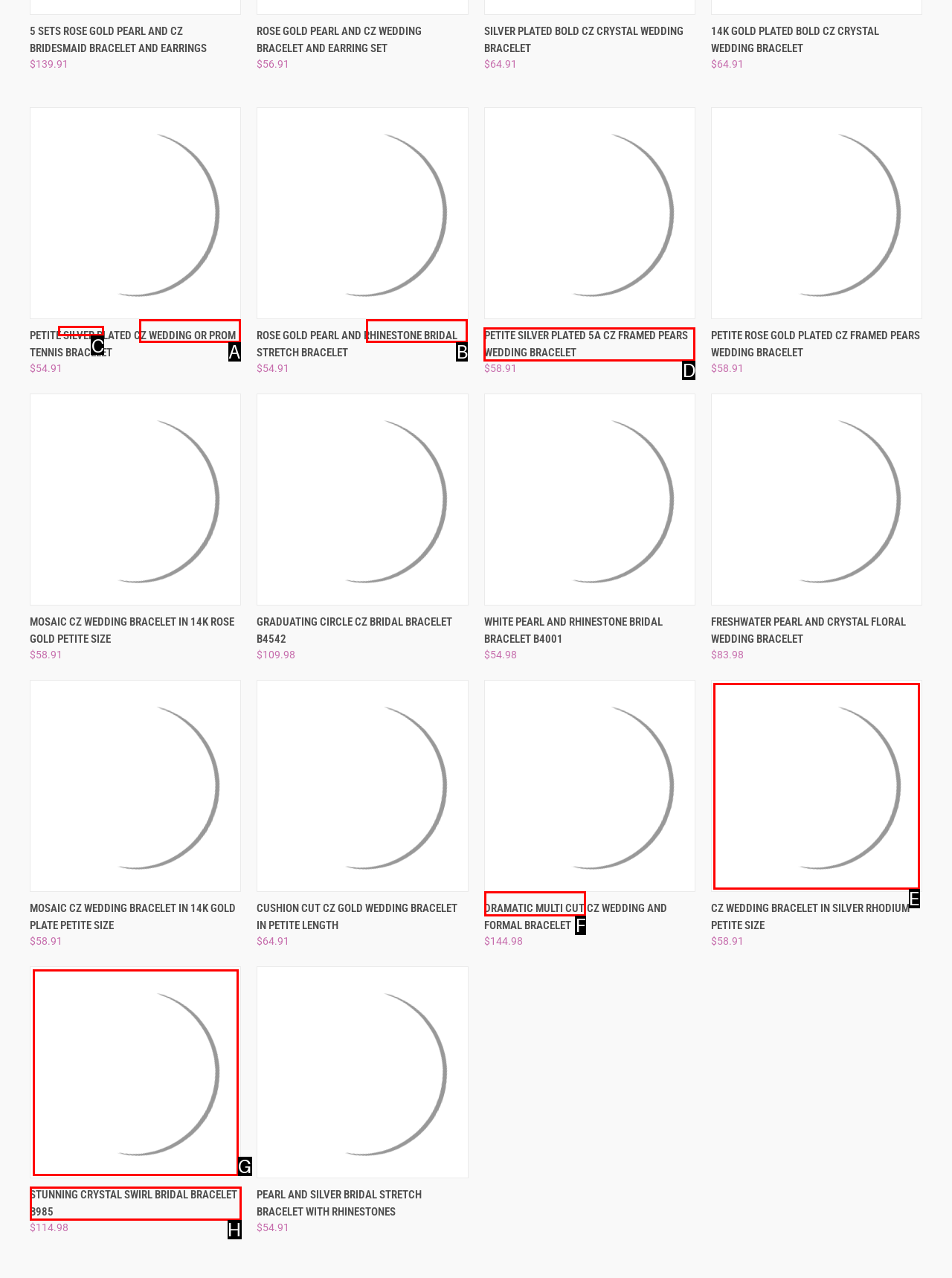Point out the HTML element I should click to achieve the following: Browse recent posts Reply with the letter of the selected element.

None